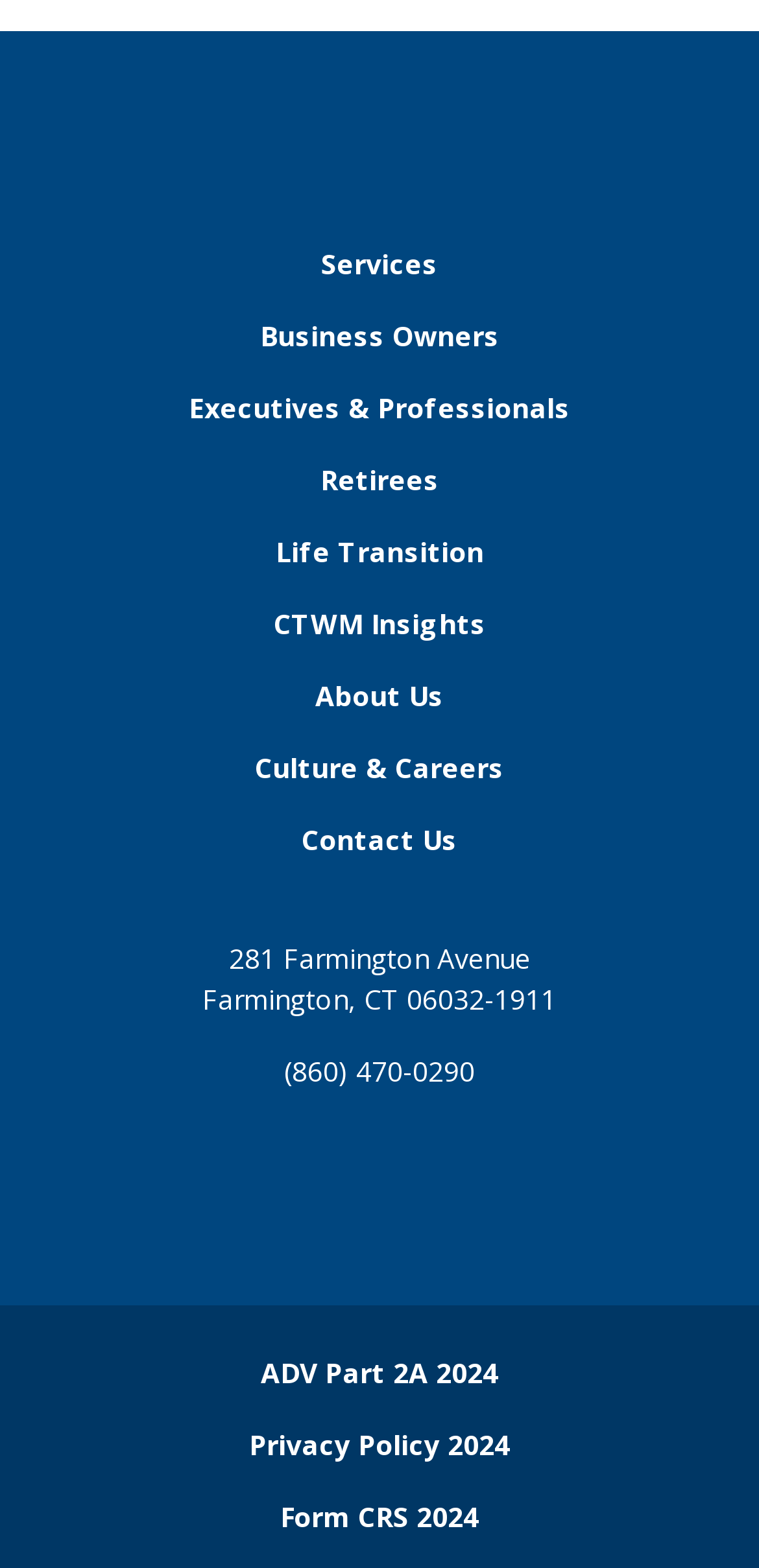What is the name of the company?
Based on the image, give a concise answer in the form of a single word or short phrase.

Connecticut Wealth Management